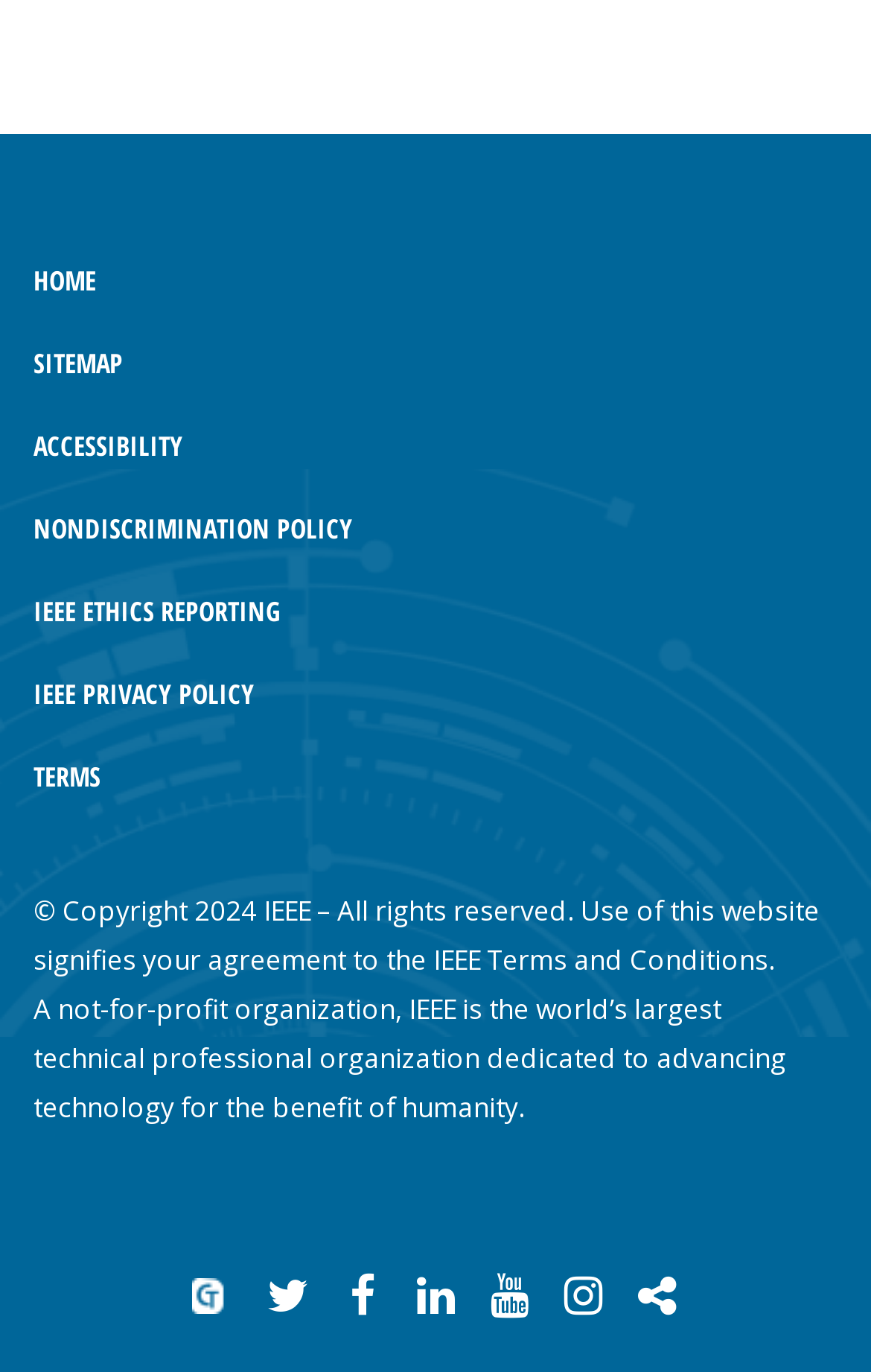How many links are in the footer?
Refer to the image and respond with a one-word or short-phrase answer.

11